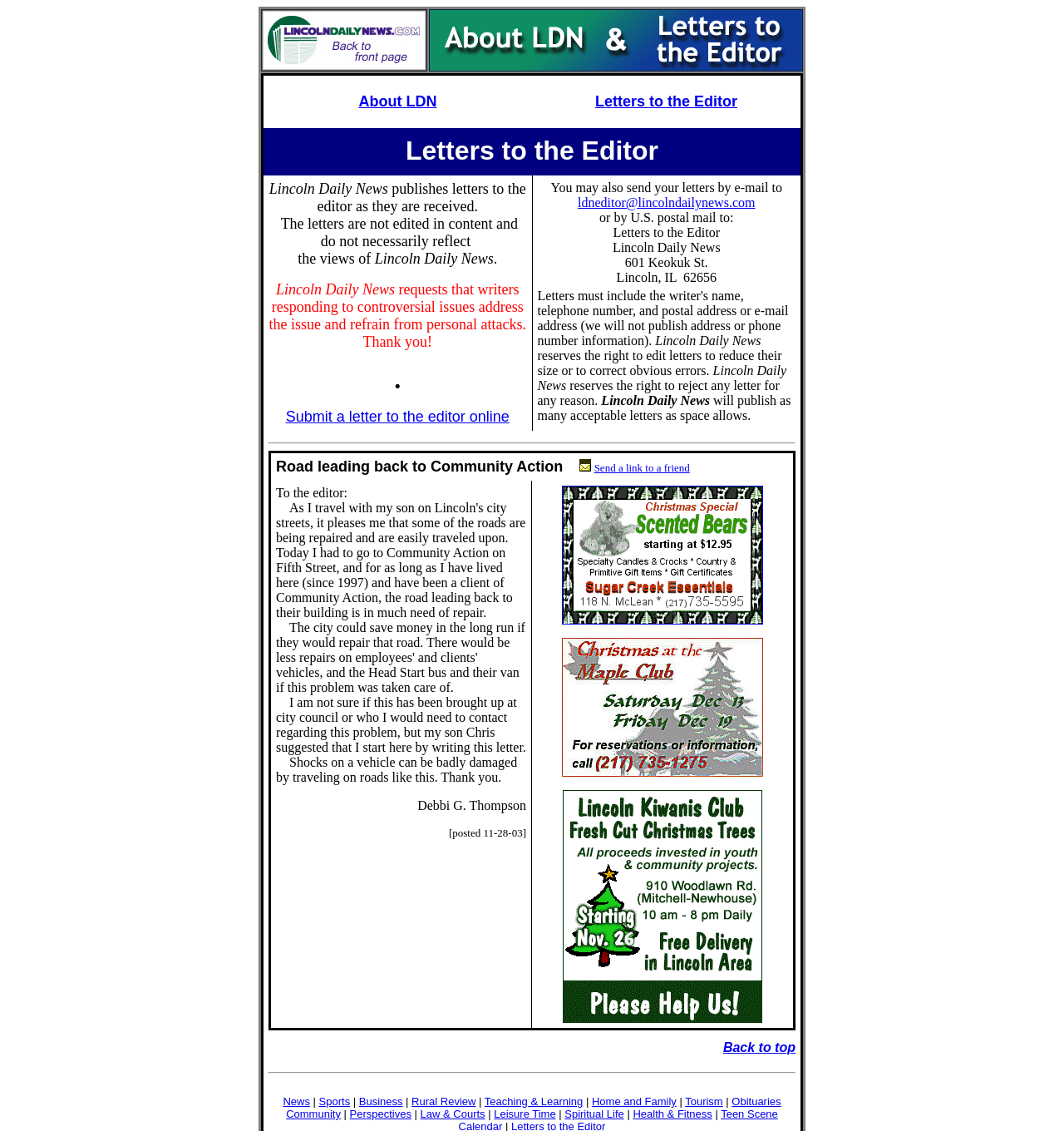Determine the bounding box coordinates of the target area to click to execute the following instruction: "Click on About LDN."

[0.337, 0.082, 0.411, 0.097]